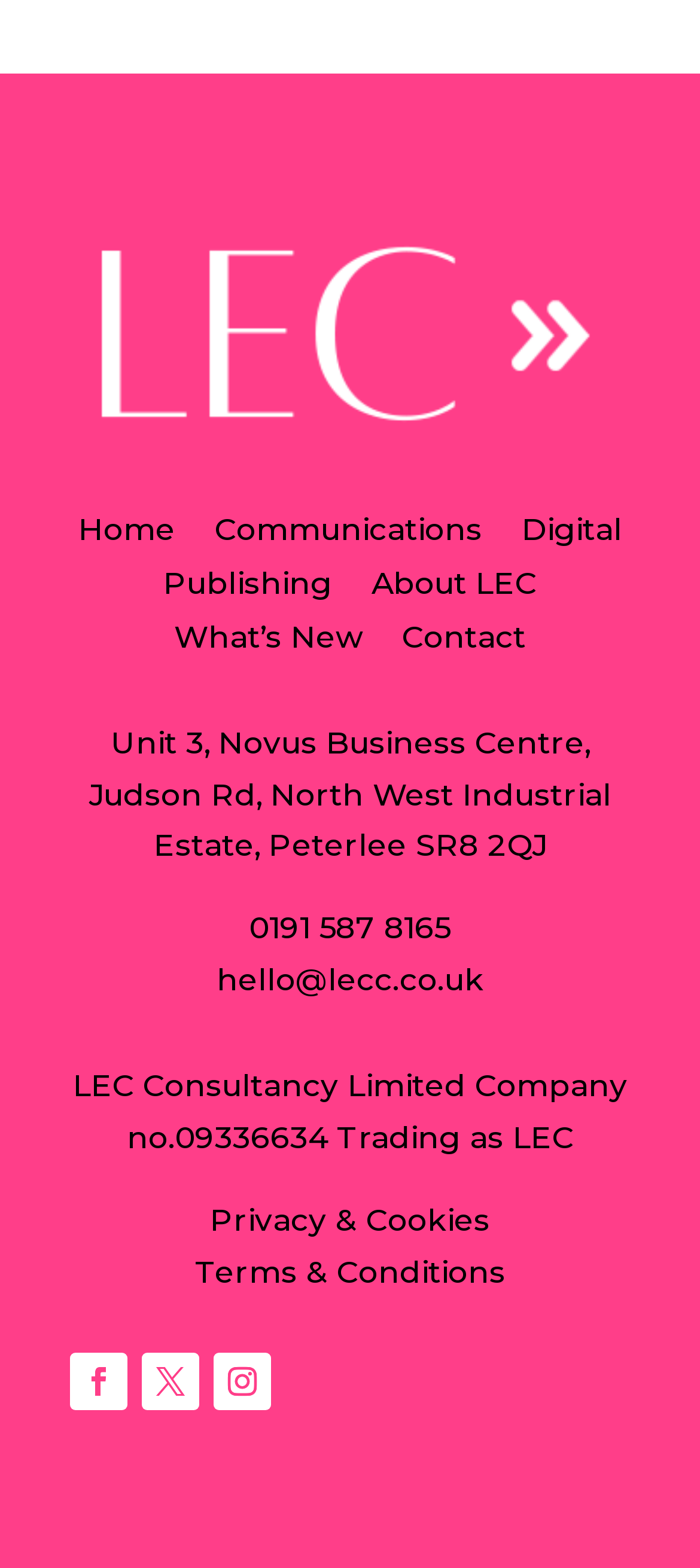Determine the coordinates of the bounding box for the clickable area needed to execute this instruction: "Click the What’s New link".

[0.249, 0.398, 0.518, 0.423]